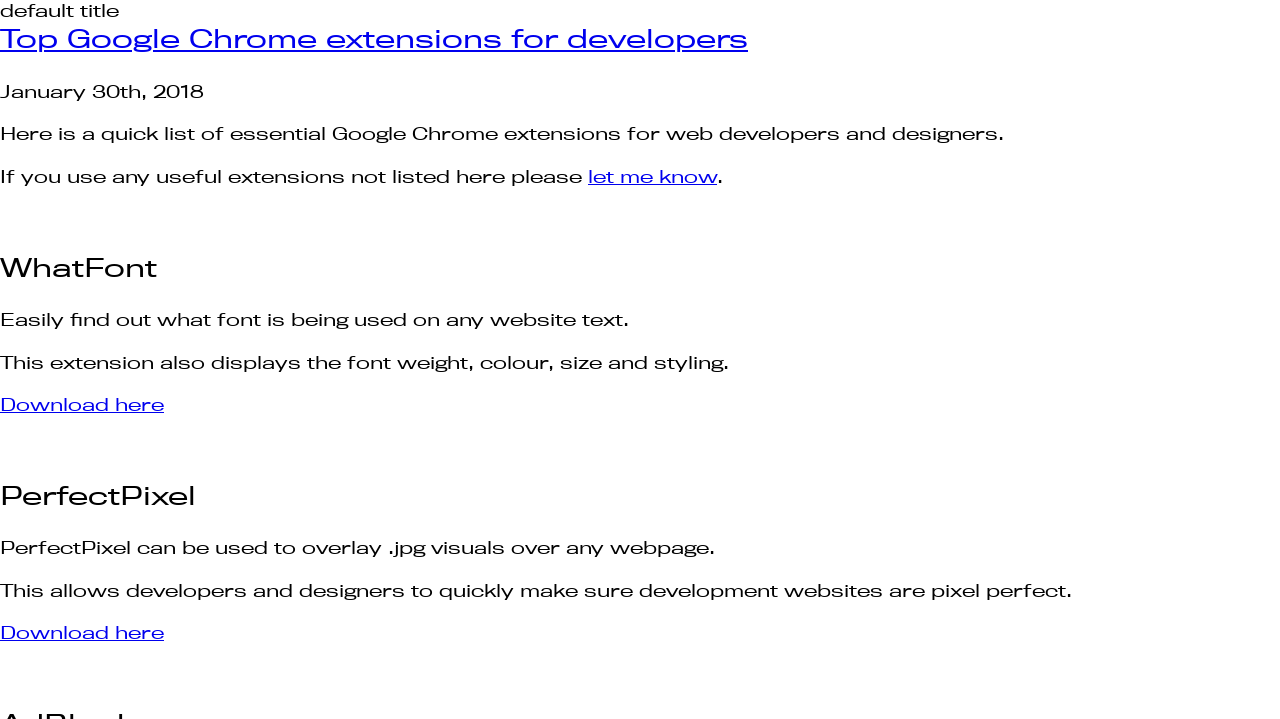What can be done with the WhatFont extension?
Provide a short answer using one word or a brief phrase based on the image.

Find out what font is being used